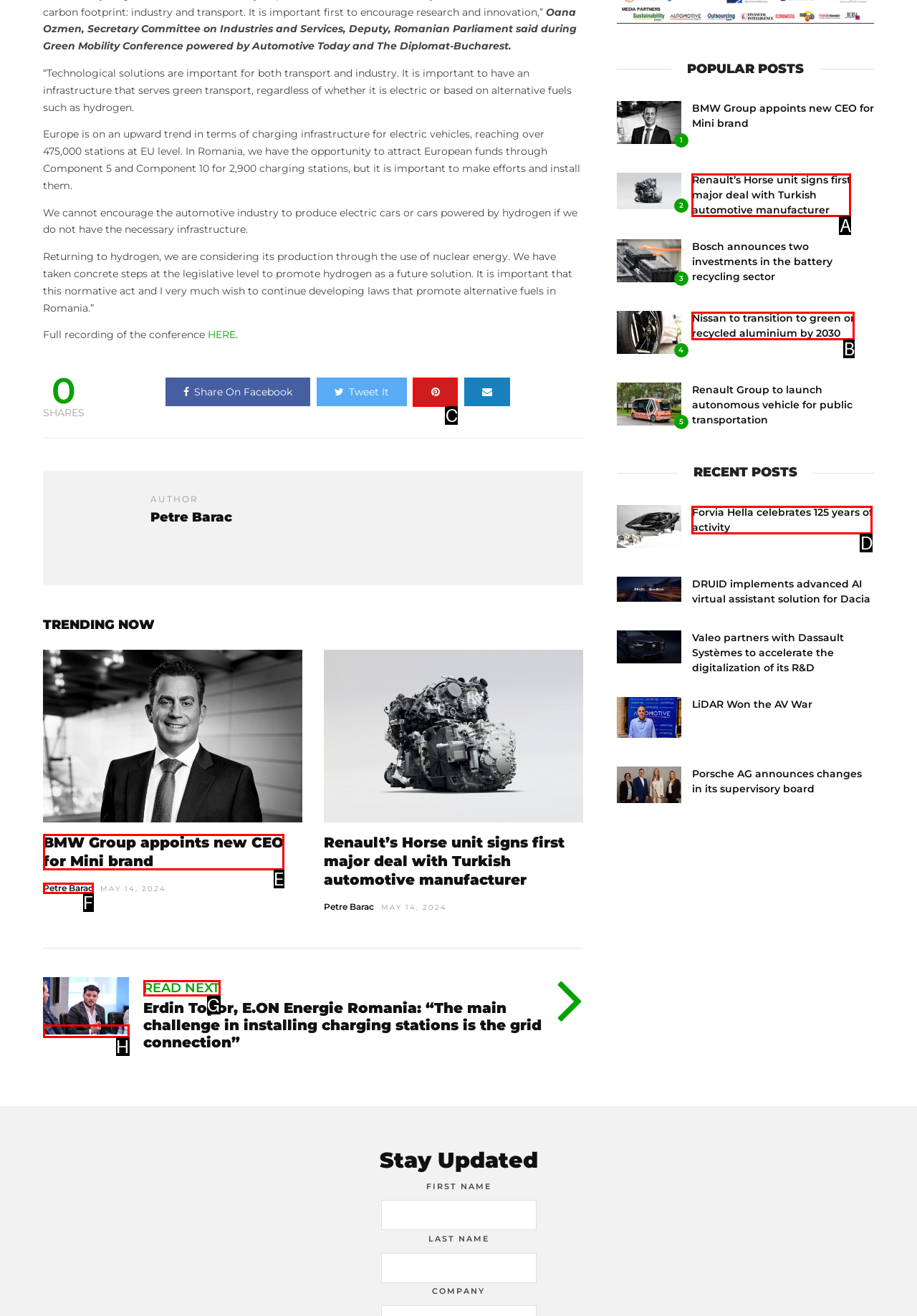Looking at the description: title="Share On Pinterest", identify which option is the best match and respond directly with the letter of that option.

C